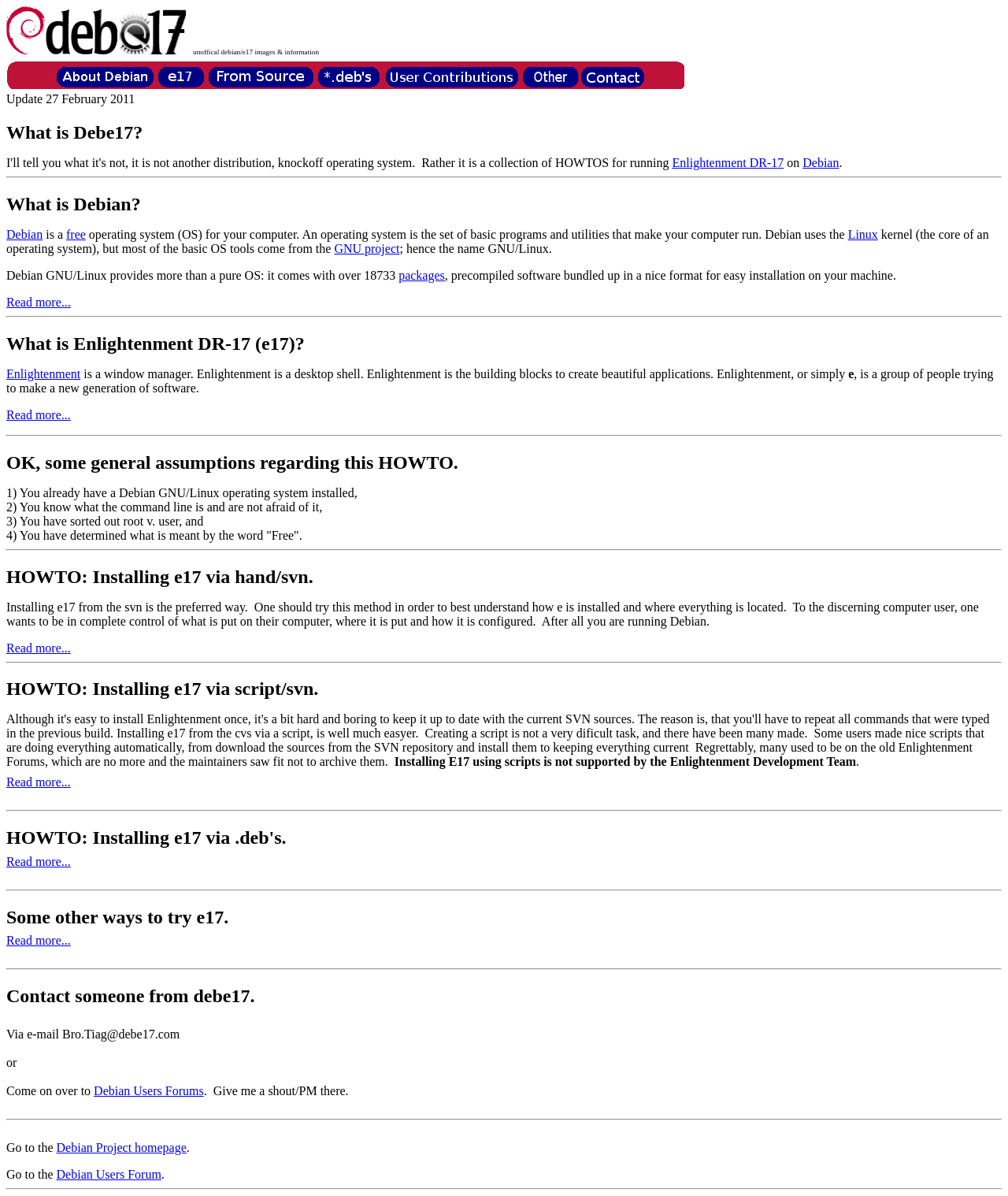How many packages are provided by Debian GNU/Linux according to this webpage?
From the details in the image, answer the question comprehensively.

The webpage states that Debian GNU/Linux provides more than 18733 packages, which are precompiled software bundled up in a nice format for easy installation on a machine.